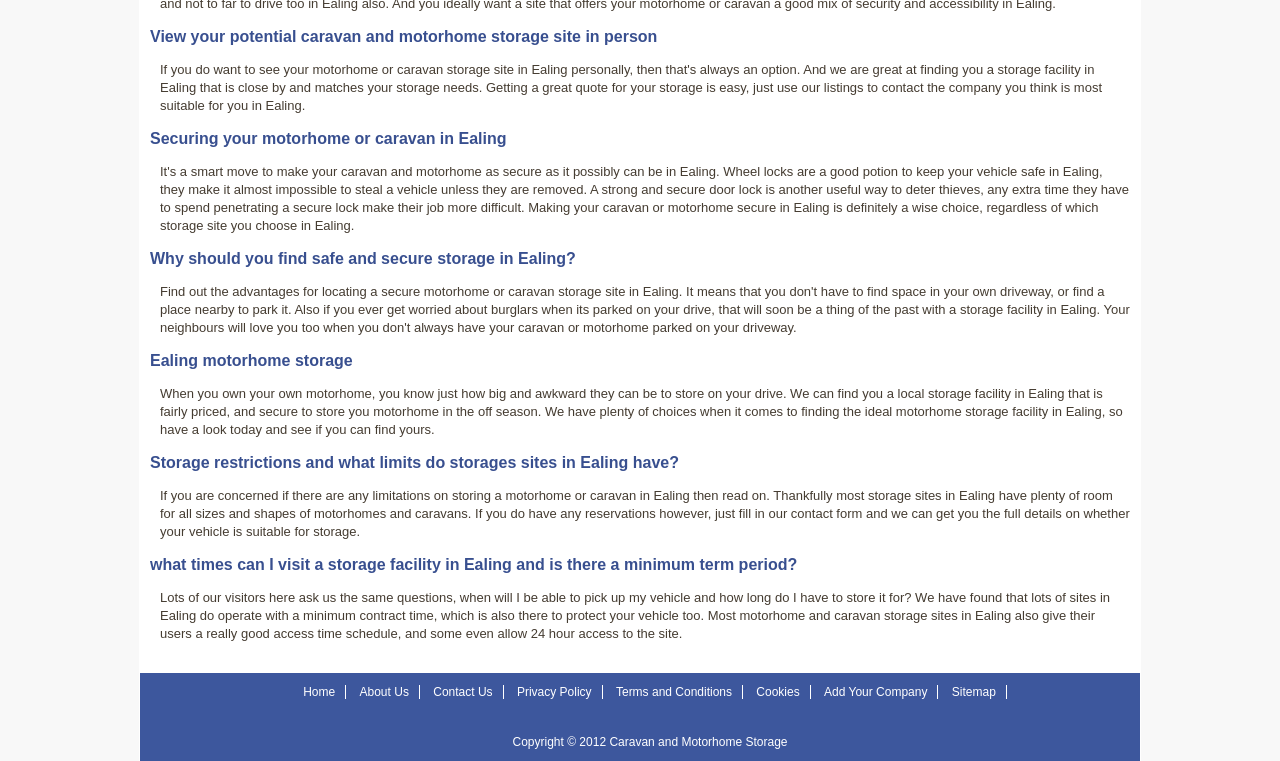Examine the screenshot and answer the question in as much detail as possible: Can I visit a storage facility in Ealing at any time?

The static text on the page mentions that most motorhome and caravan storage sites in Ealing give their users a good access time schedule, and some even allow 24-hour access to the site. This suggests that users will have flexible access to their stored vehicles.